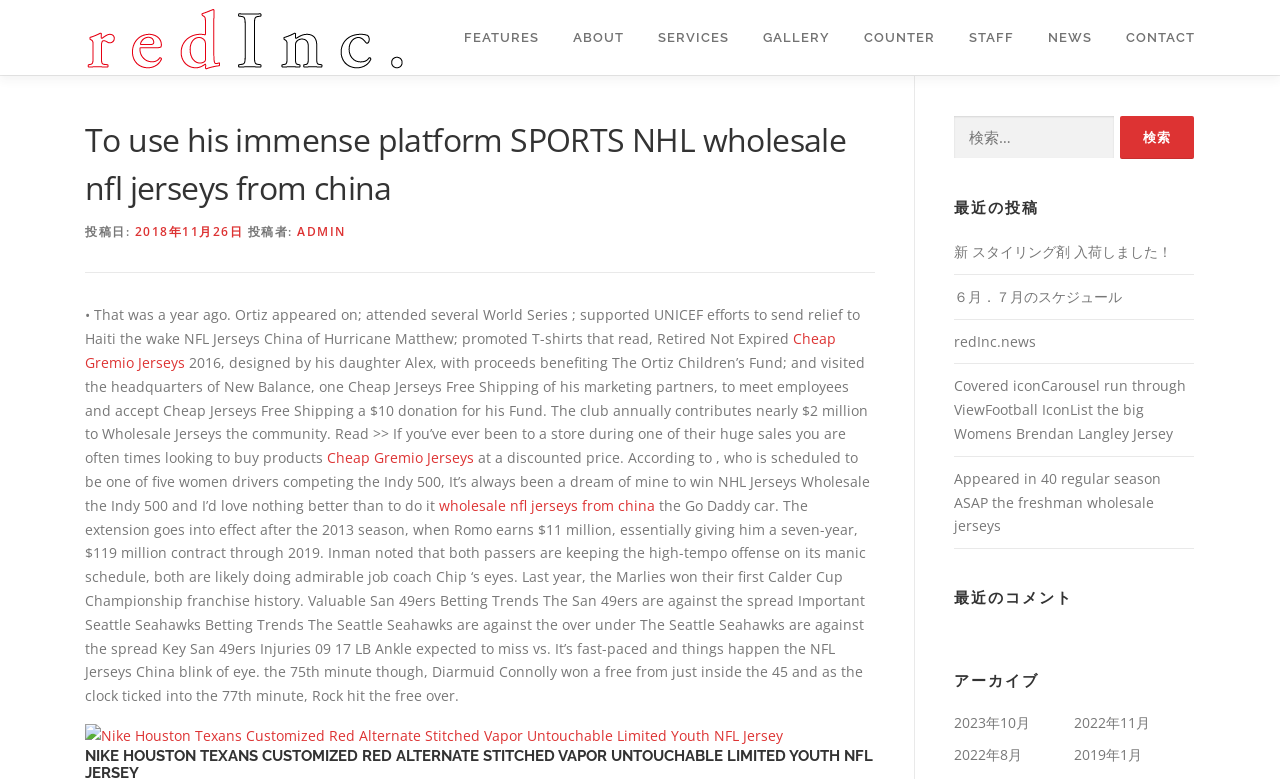Pinpoint the bounding box coordinates of the area that should be clicked to complete the following instruction: "Click the 'FEATURES' link". The coordinates must be given as four float numbers between 0 and 1, i.e., [left, top, right, bottom].

[0.349, 0.0, 0.434, 0.096]